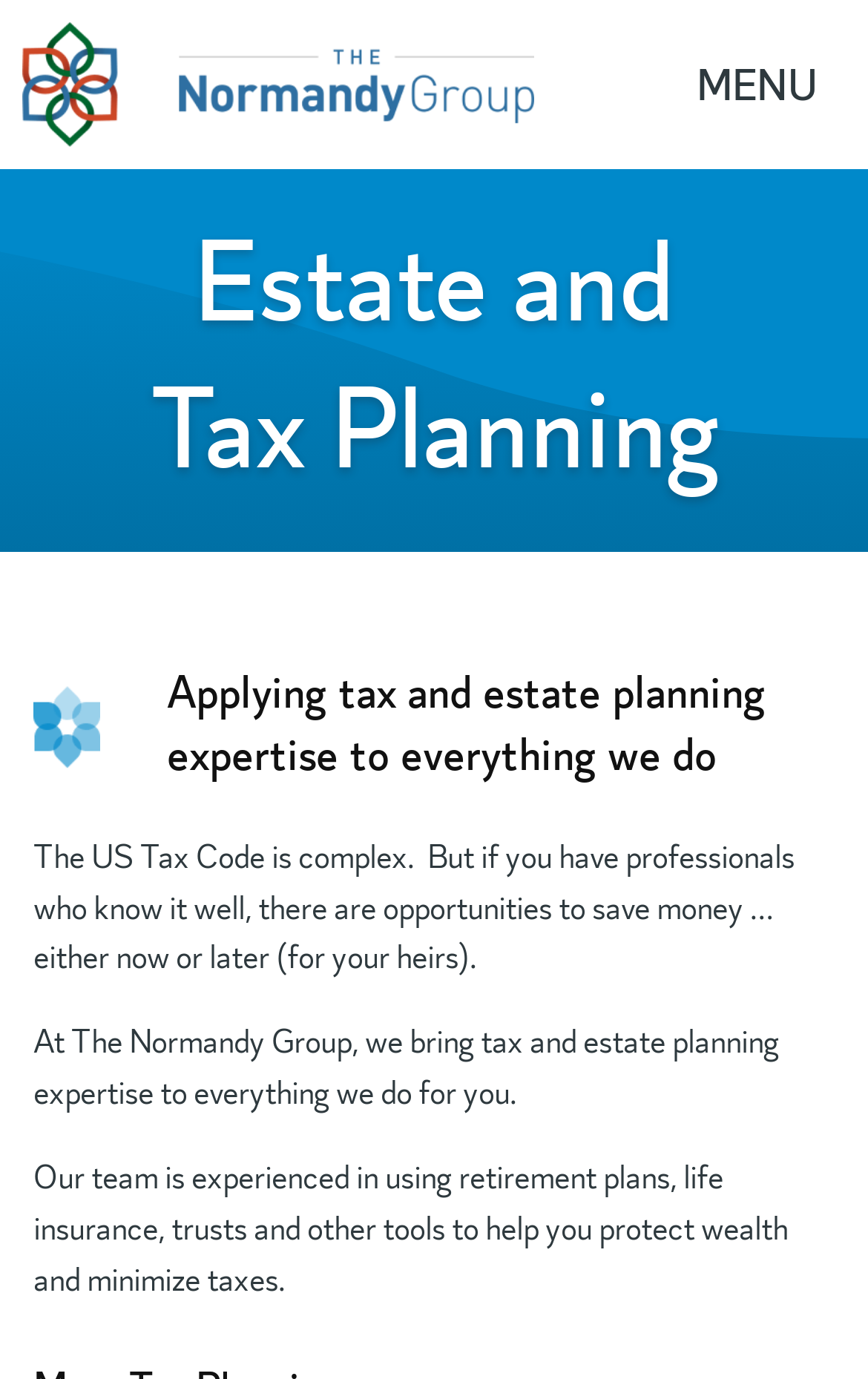What is the tone of the webpage?
Based on the image content, provide your answer in one word or a short phrase.

Professional